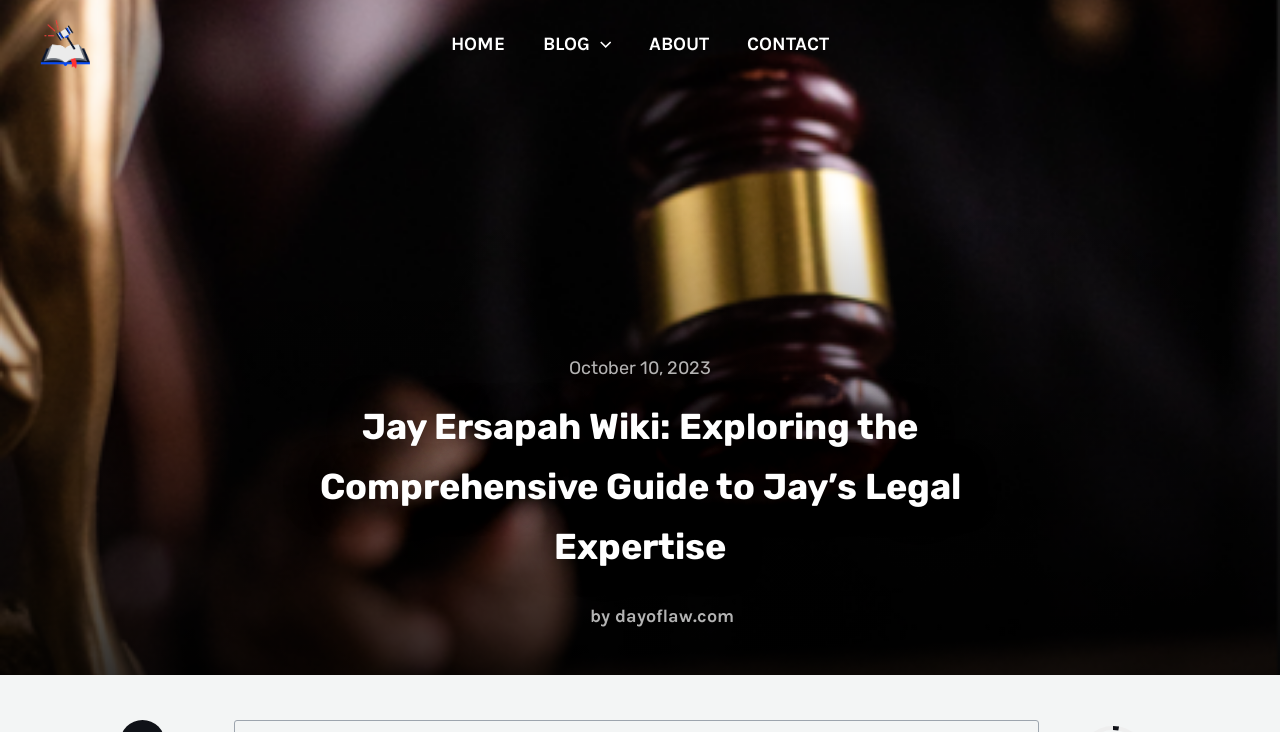Given the description ABOUT, predict the bounding box coordinates of the UI element. Ensure the coordinates are in the format (top-left x, top-left y, bottom-right x, bottom-right y) and all values are between 0 and 1.

[0.492, 0.012, 0.569, 0.108]